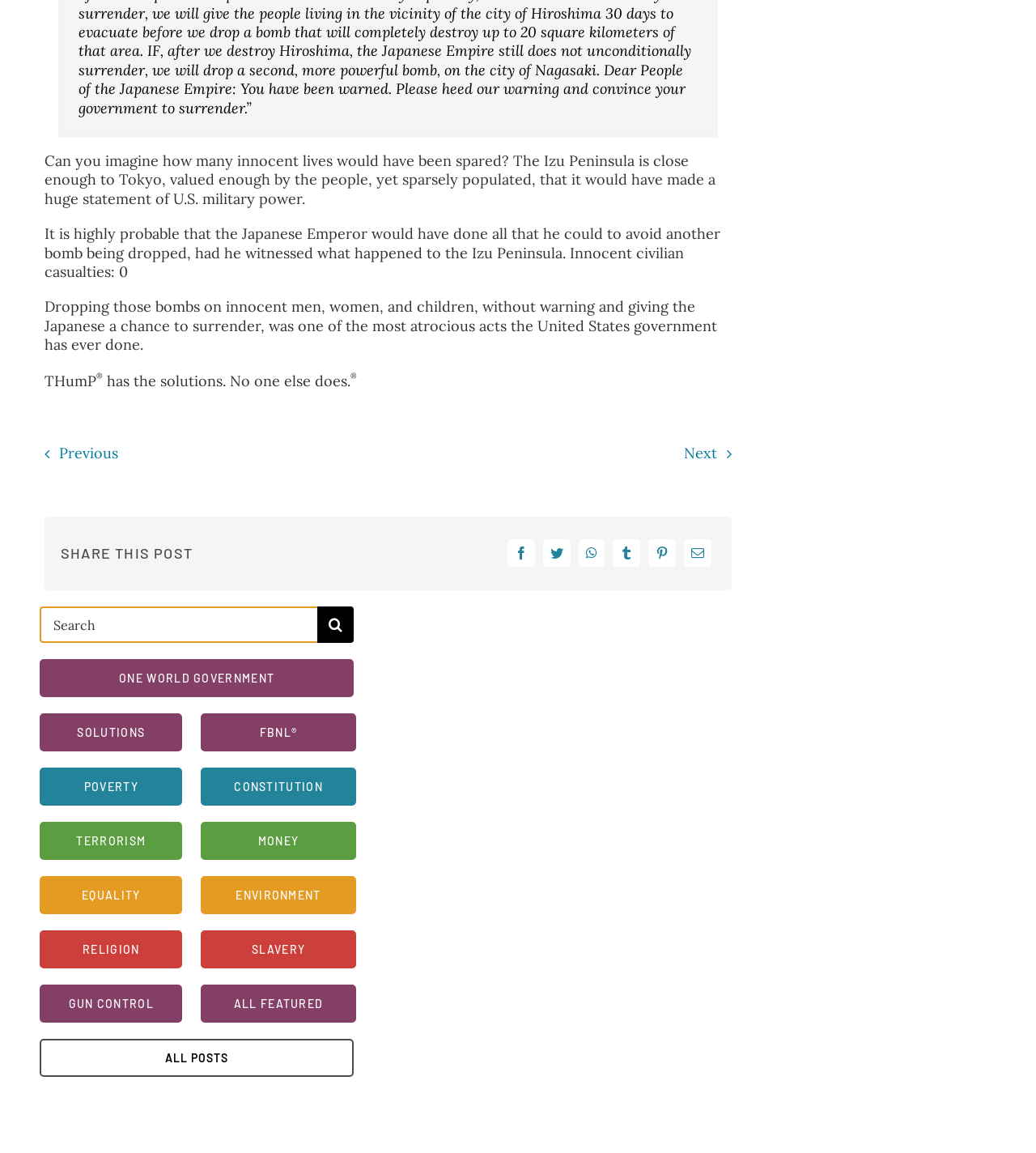Please give a short response to the question using one word or a phrase:
What is the function of the search bar?

To search for content